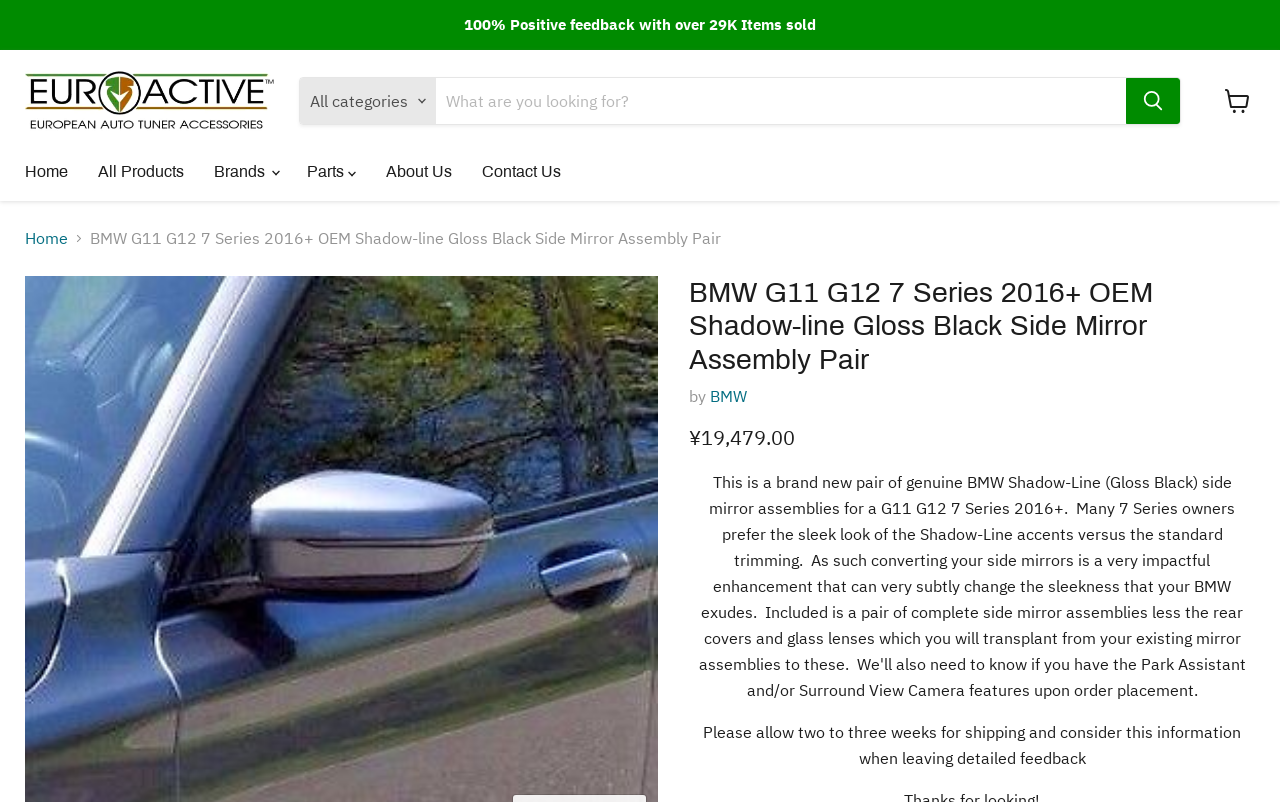Summarize the webpage comprehensively, mentioning all visible components.

This webpage is an e-commerce product page for a BMW G11 G12 7 Series 2016+ OEM Shadow-line Gloss Black Side Mirror Assembly Pair. At the top, there is a header section with a search bar and a link to view the cart. Below the header, there is a main navigation menu with links to Home, All Products, and other categories. 

On the left side, there is a breadcrumbs navigation section showing the product's category hierarchy, starting from Home. The product title, "BMW G11 G12 7 Series 2016+ OEM Shadow-line Gloss Black Side Mirror Assembly Pair", is displayed prominently in the middle of the page. 

Below the product title, there is a section with the product's current price, ¥19,479.00, and a note about the shipping time. The product description is not explicitly stated, but the meta description mentions that it is a brand new pair of genuine BMW Shadow-Line side mirror assemblies. 

There is also a section with a 100% positive feedback rating and a mention of over 29,000 items sold. An image of the product is displayed on the top right side of the page. Overall, the webpage is focused on providing product information and facilitating a purchase.